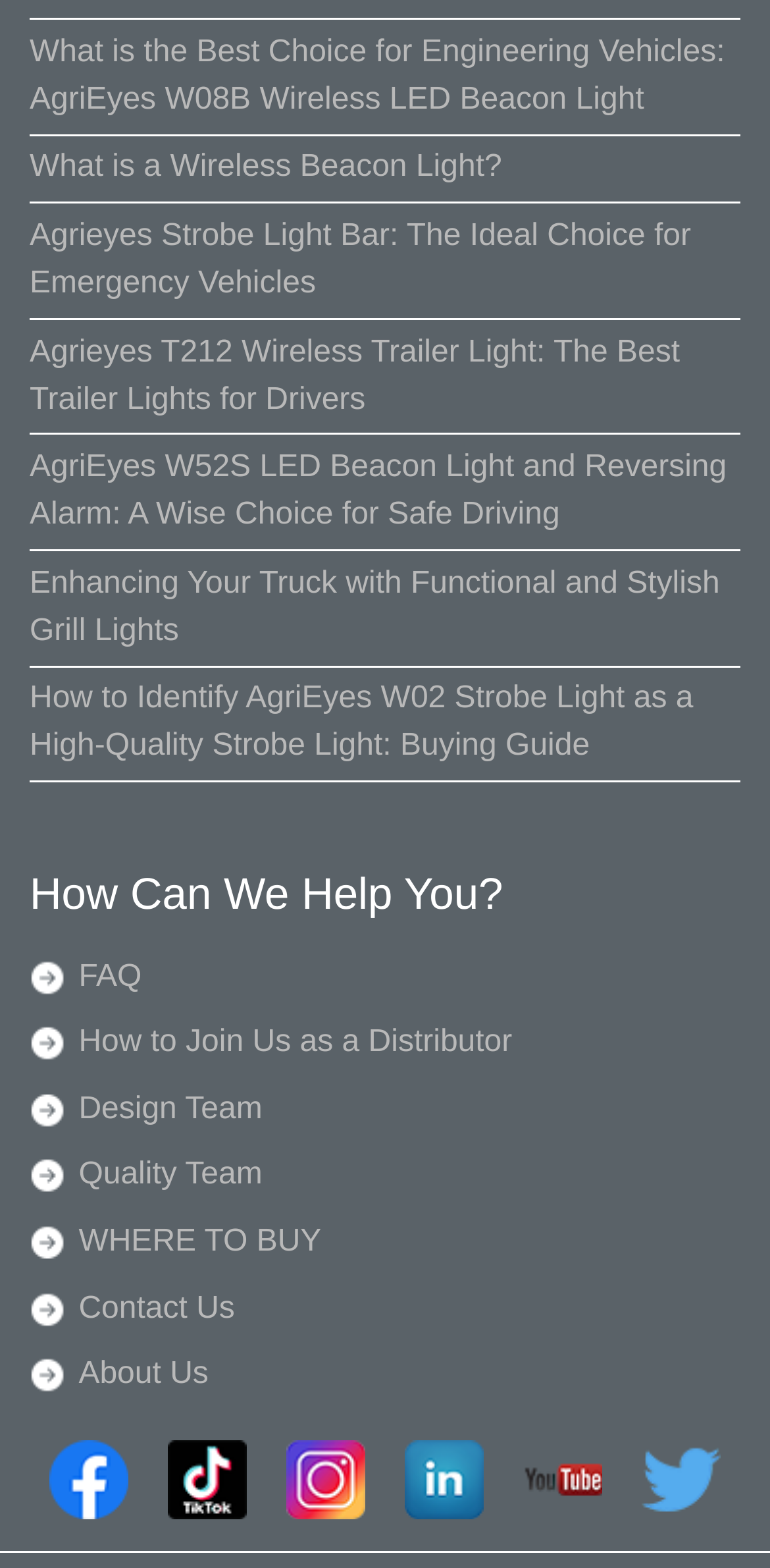What is the main topic of the webpage?
Using the image provided, answer with just one word or phrase.

AgriEyes products